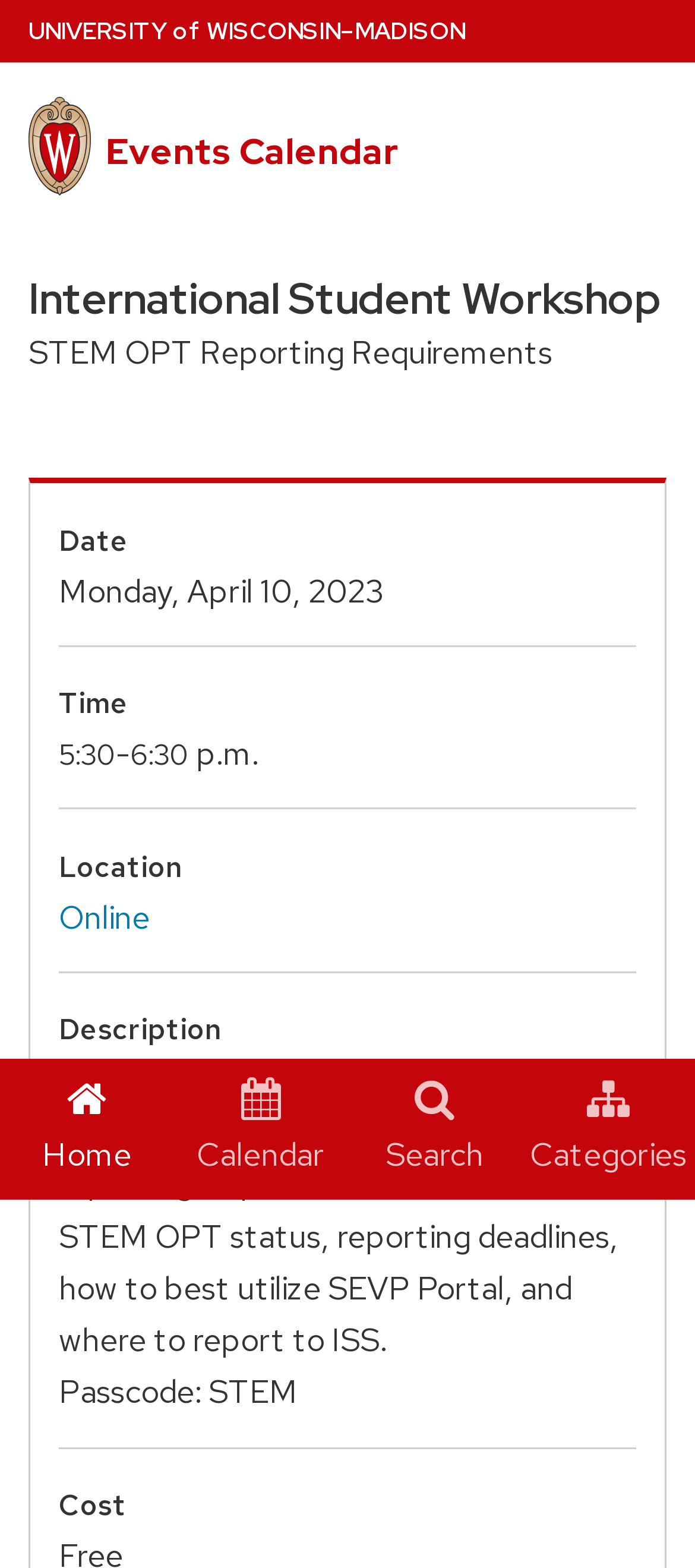Please specify the bounding box coordinates of the area that should be clicked to accomplish the following instruction: "click online location". The coordinates should consist of four float numbers between 0 and 1, i.e., [left, top, right, bottom].

[0.085, 0.571, 0.215, 0.597]